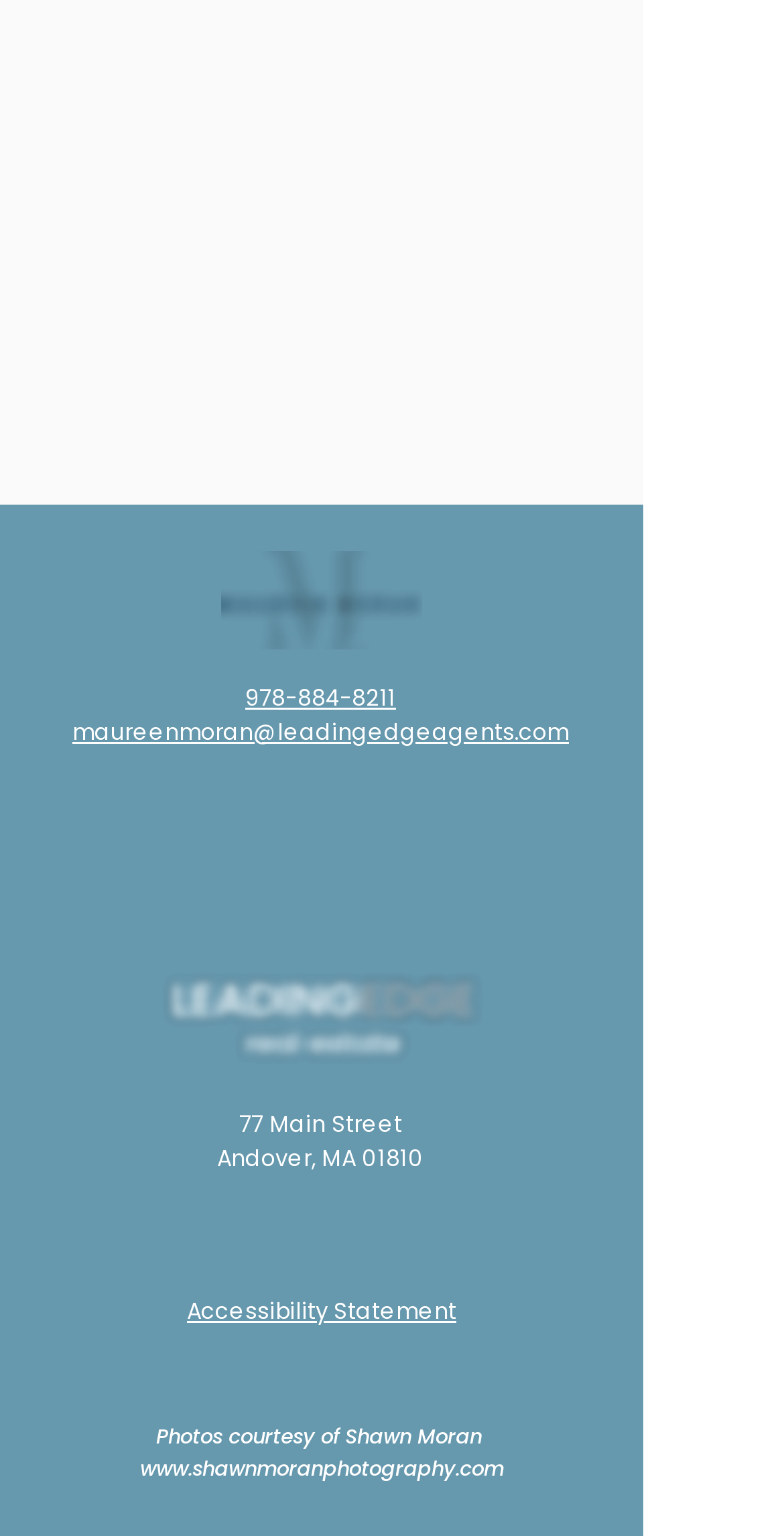Using the details from the image, please elaborate on the following question: What is the email address on the webpage?

I found the email address by looking at the link element with the text 'maureenmoran@leadingedgeagents.com' which is located at the top of the webpage, below the logo.